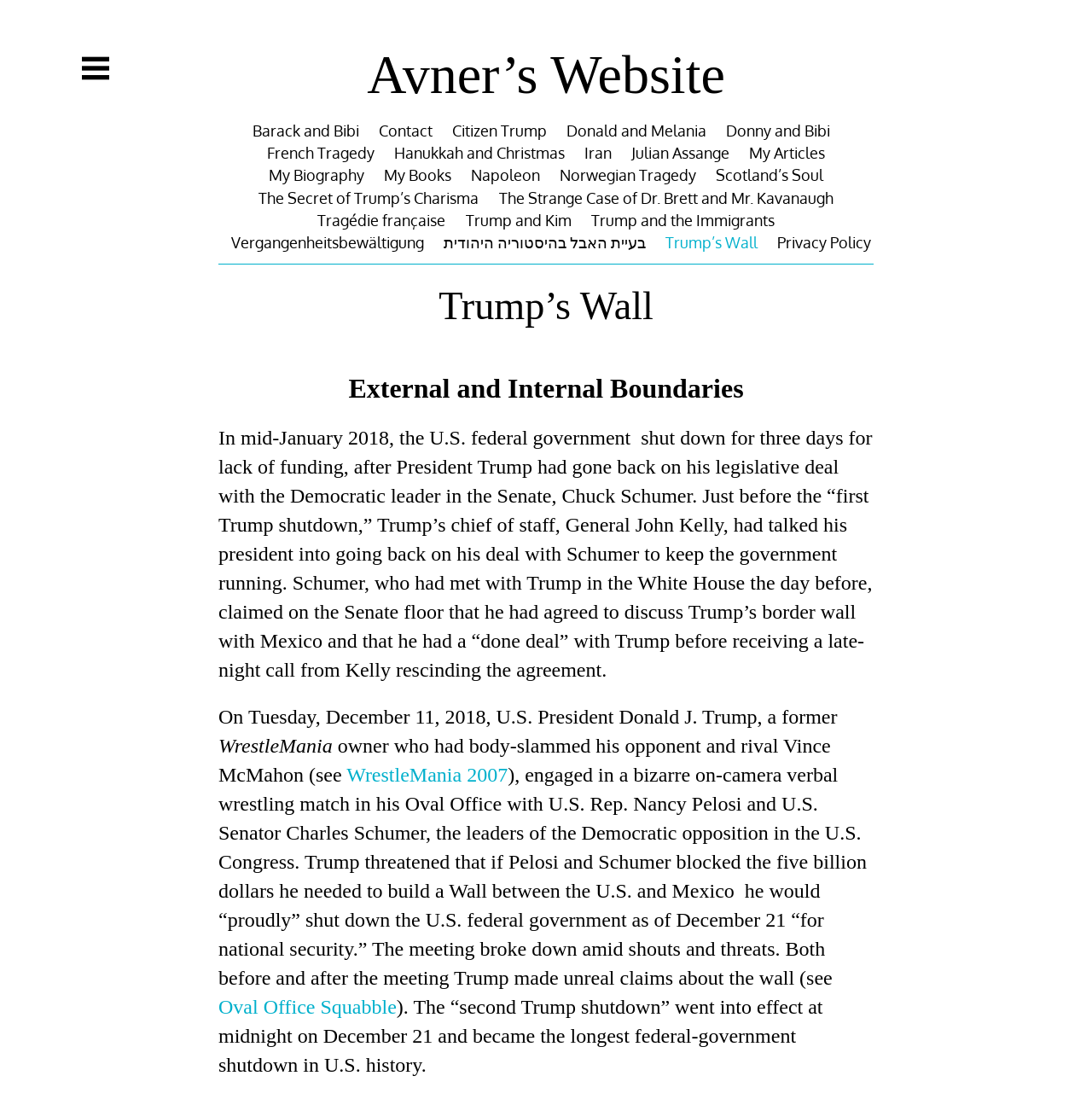Answer succinctly with a single word or phrase:
How many paragraphs are in the first article?

5